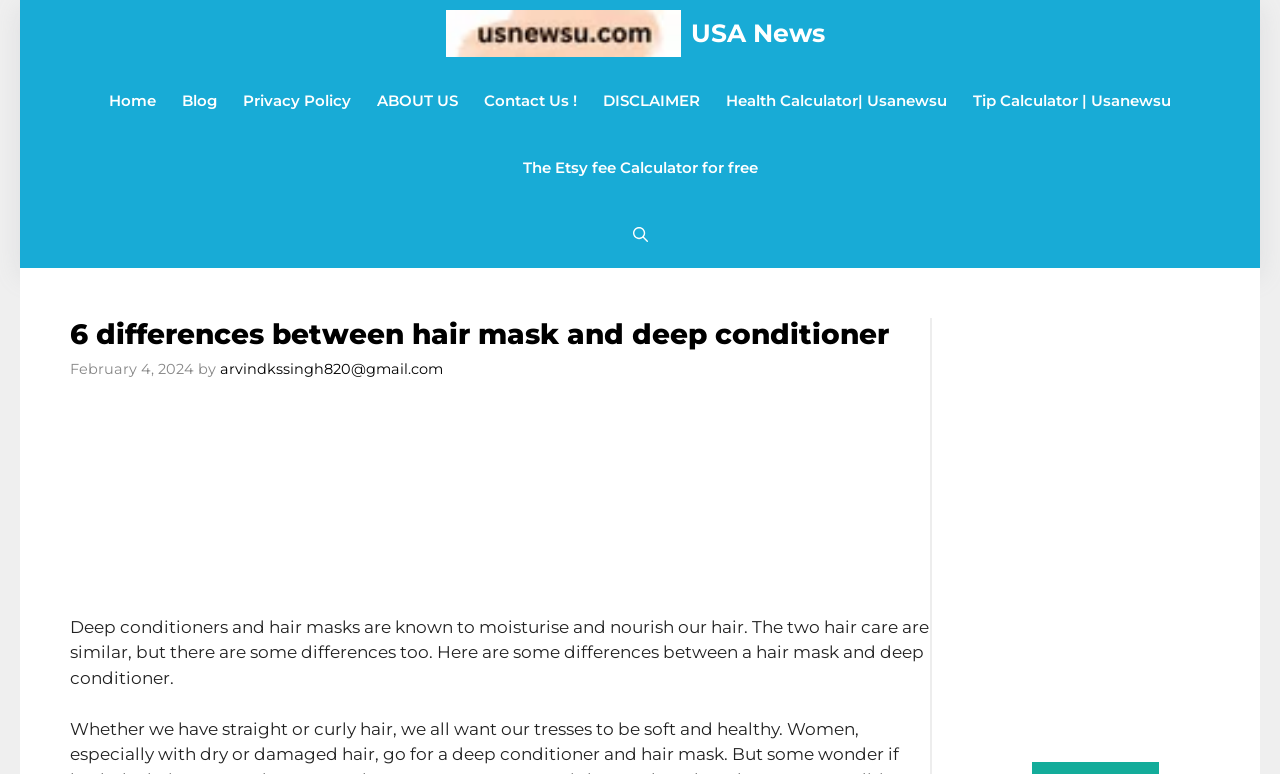Based on the image, please elaborate on the answer to the following question:
Who is the author of this article?

The author of this article is mentioned at the top of the webpage, below the title, as 'arvindkssingh820@gmail.com', which is likely the email address of the author.